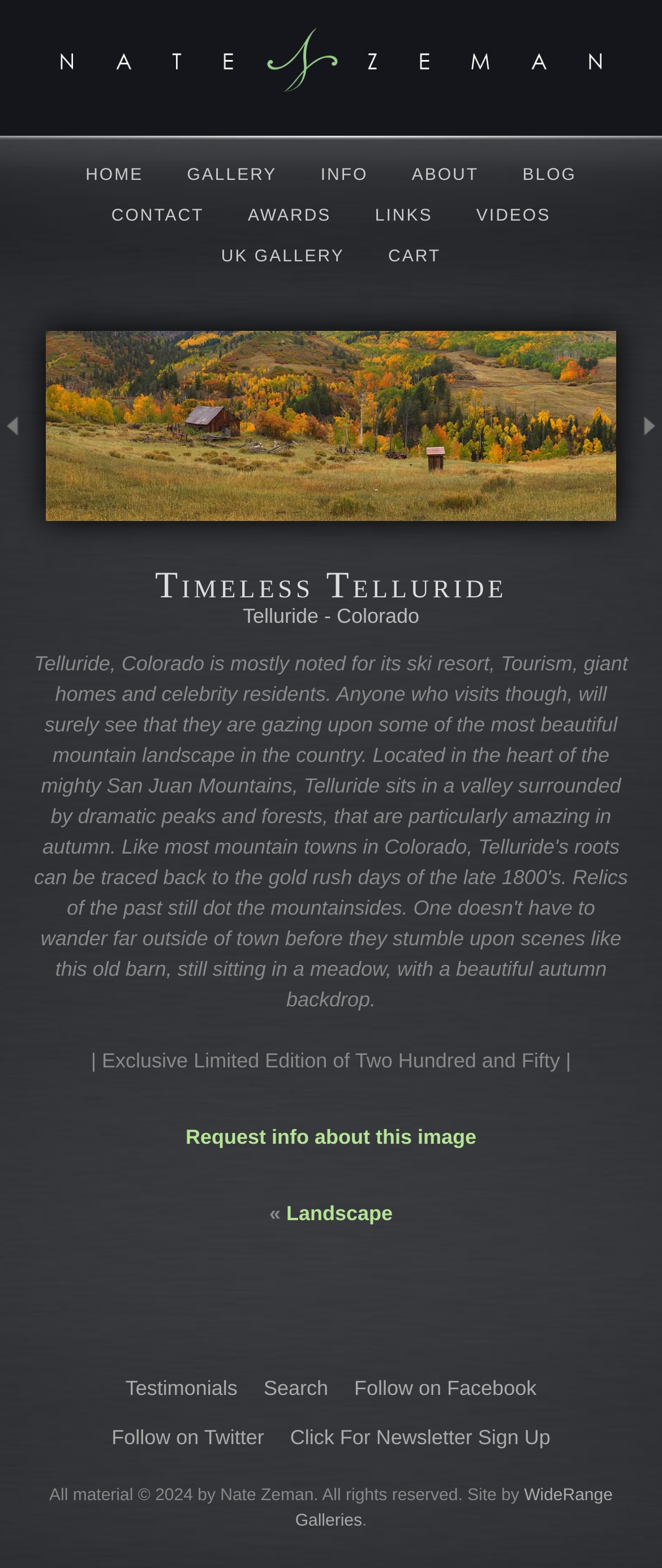Identify the bounding box coordinates for the UI element described as follows: "title="Nate Zeman - Photography"". Ensure the coordinates are four float numbers between 0 and 1, formatted as [left, top, right, bottom].

[0.051, 0.03, 0.949, 0.045]